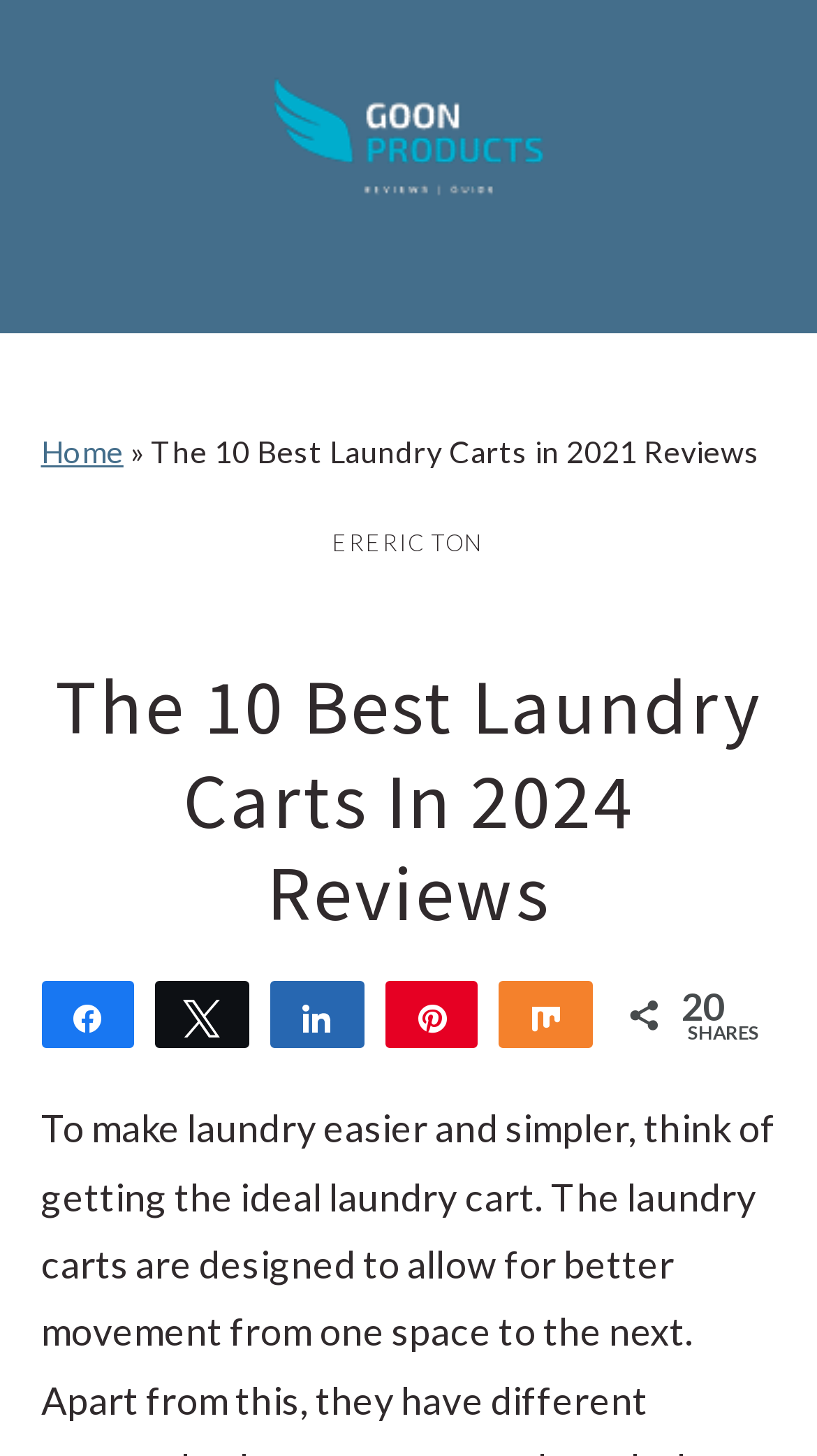Identify and provide the main heading of the webpage.

The 10 Best Laundry Carts In 2024 Reviews